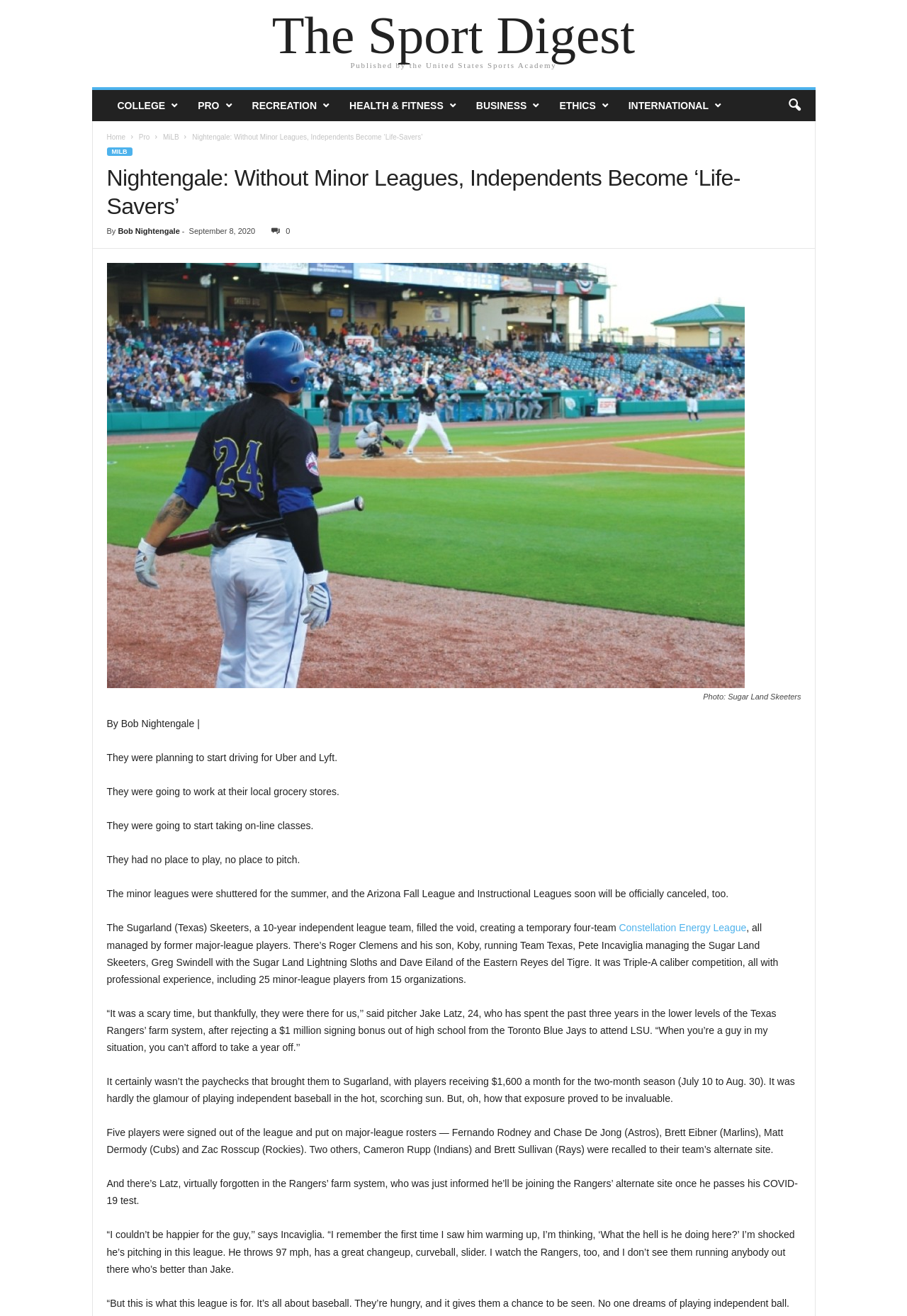From the image, can you give a detailed response to the question below:
What is the speed of Jake Latz's pitch?

According to the article, Jake Latz throws 97 mph, which is mentioned by Pete Incaviglia, the manager of the Sugar Land Skeeters, when describing Latz's pitching abilities.